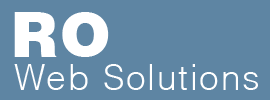What is the name of the agency?
Look at the webpage screenshot and answer the question with a detailed explanation.

The logo features the letters 'RO' prominently showcased, and below it, the full name 'Web Solutions' is written, which indicates that the name of the agency is RO Web Solutions.